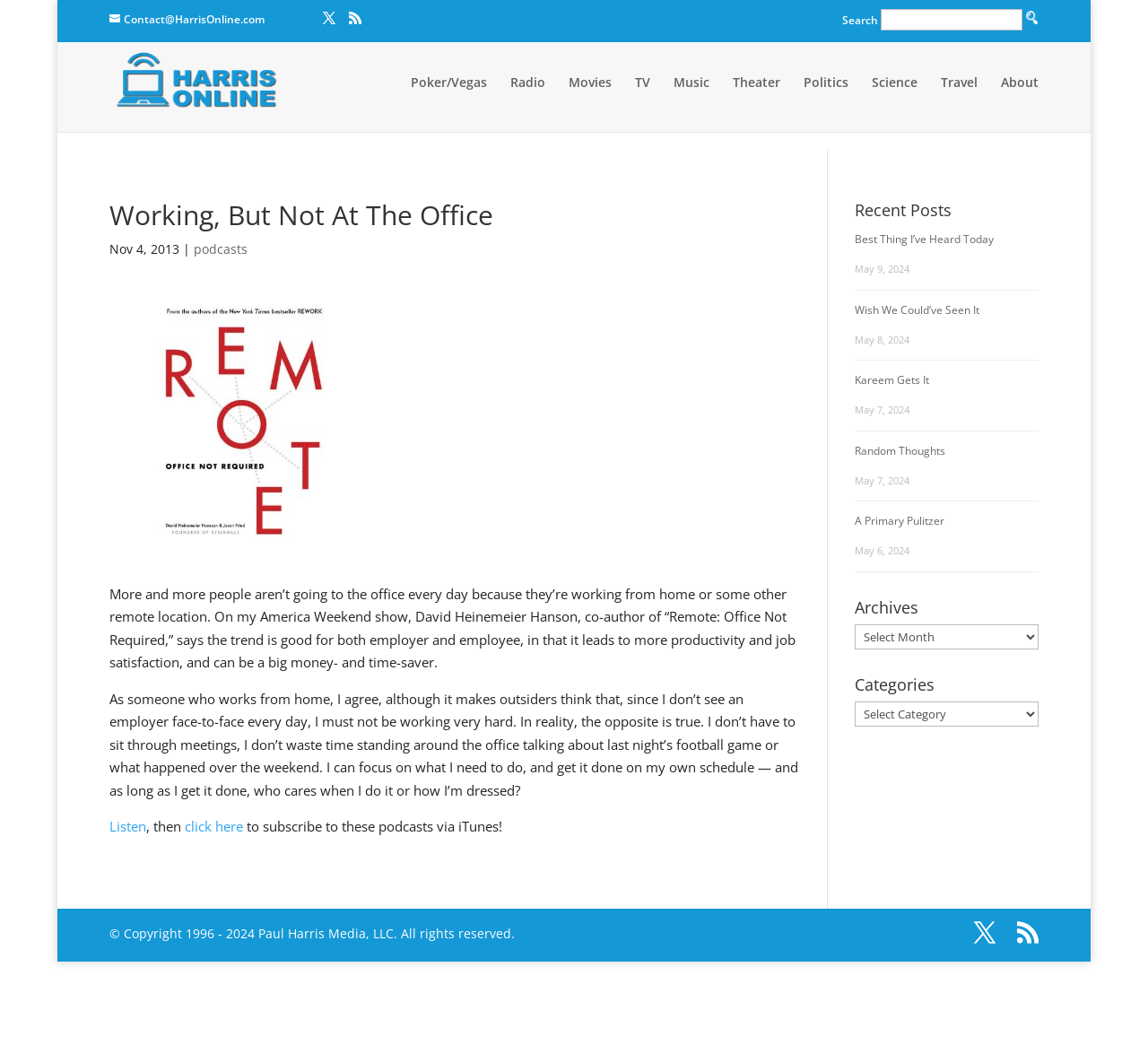Using the information from the screenshot, answer the following question thoroughly:
What are the categories of posts on the webpage?

The categories of posts on the webpage can be determined by looking at the headings on the right-hand side of the webpage, which include 'Recent Posts', 'Archives', and 'Categories'.